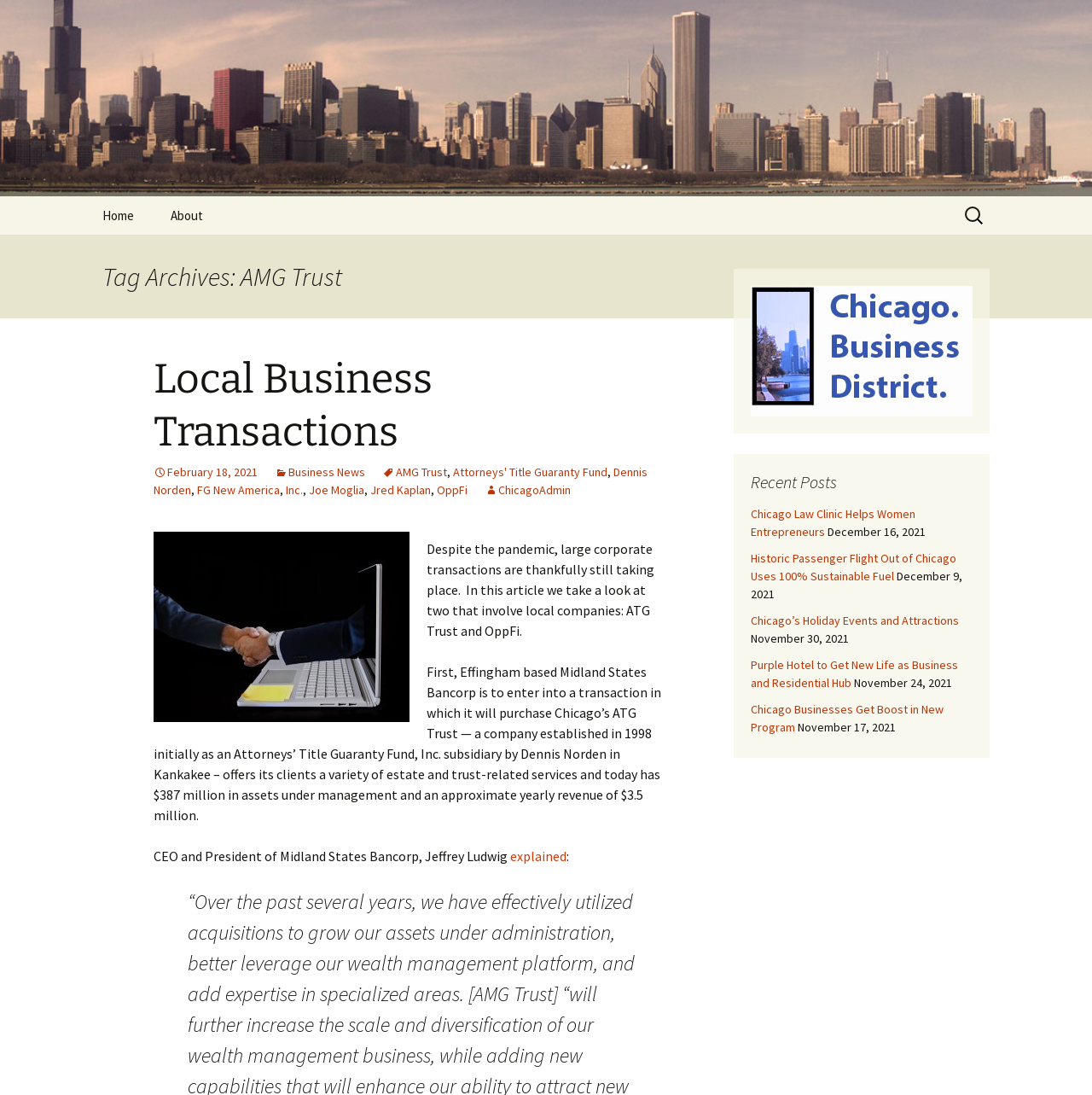Extract the primary headline from the webpage and present its text.

Chicago Business District